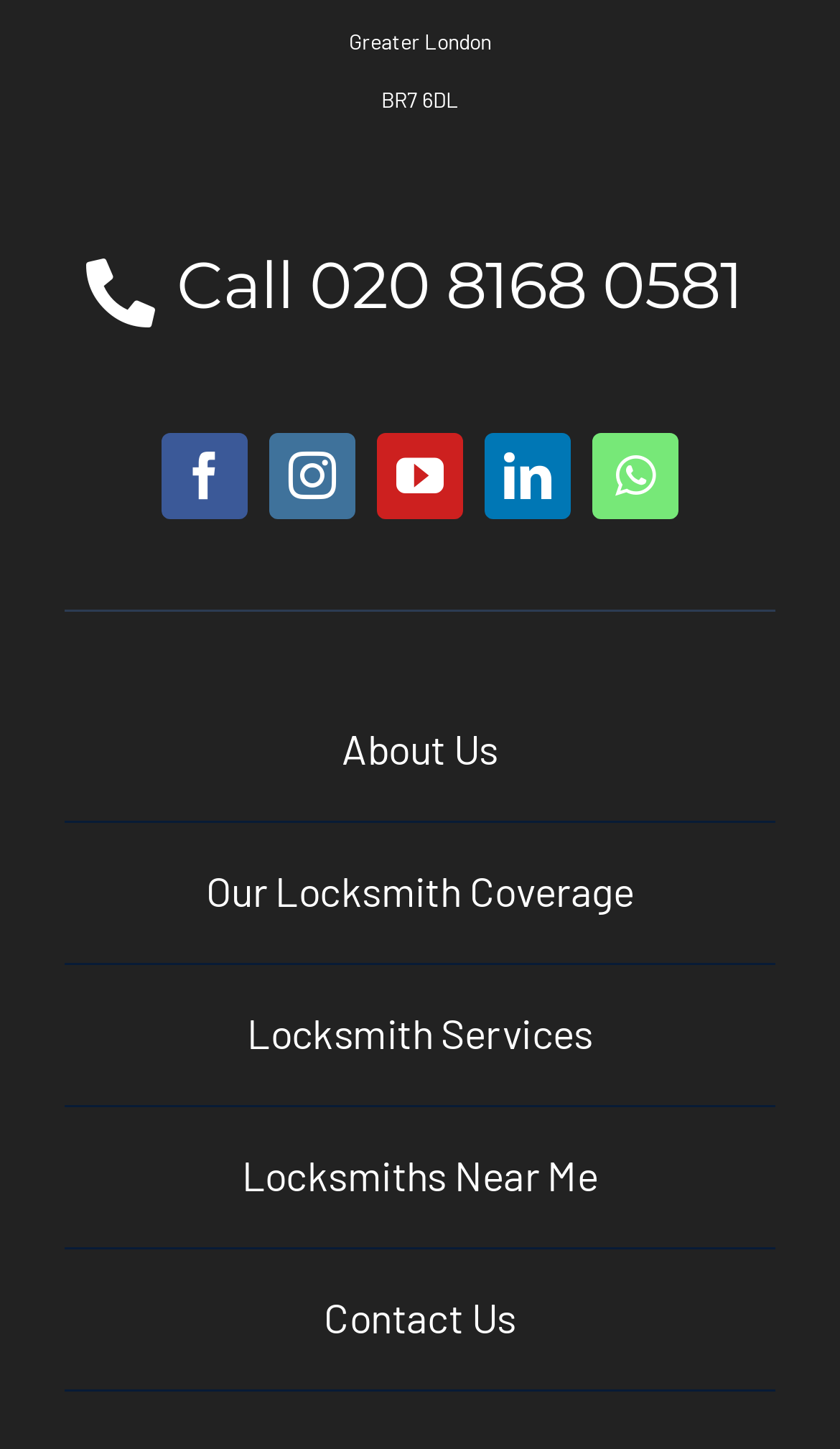What is the phone number to call?
Give a single word or phrase as your answer by examining the image.

020 8168 0581